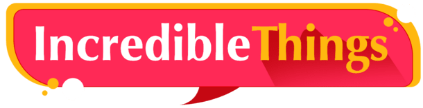What theme is suggested by the brand's name?
Based on the visual details in the image, please answer the question thoroughly.

The caption suggests that the brand's name, 'Incredible Things', implies a theme of exploration and discovery, which is likely reflected in the products or ideas that the brand focuses on. This theme is reinforced by the brand's name, which implies a sense of wonder and curiosity.